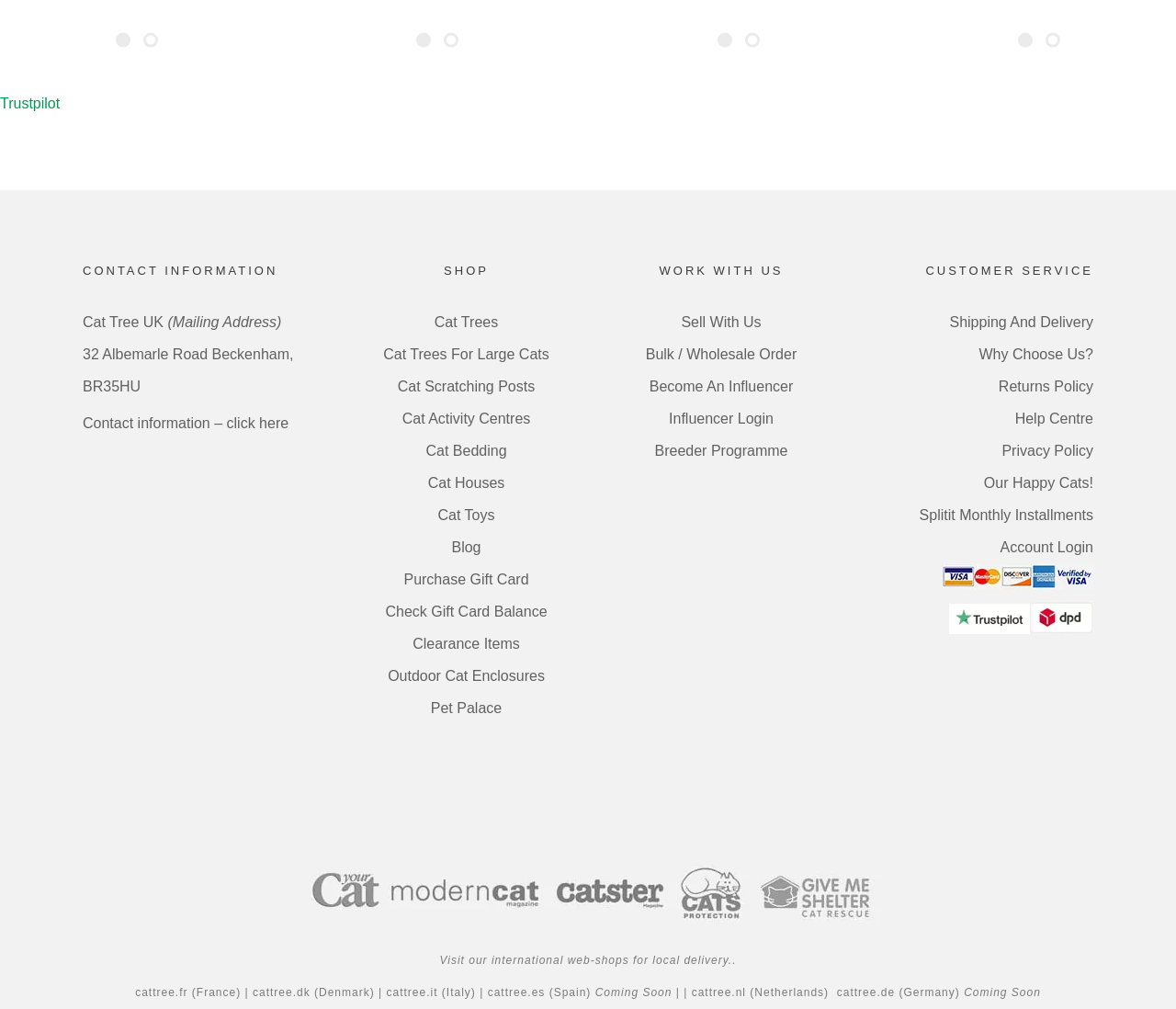Answer the question using only one word or a concise phrase: What is the mailing address of the company?

32 Albemarle Road Beckenham, BR35HU